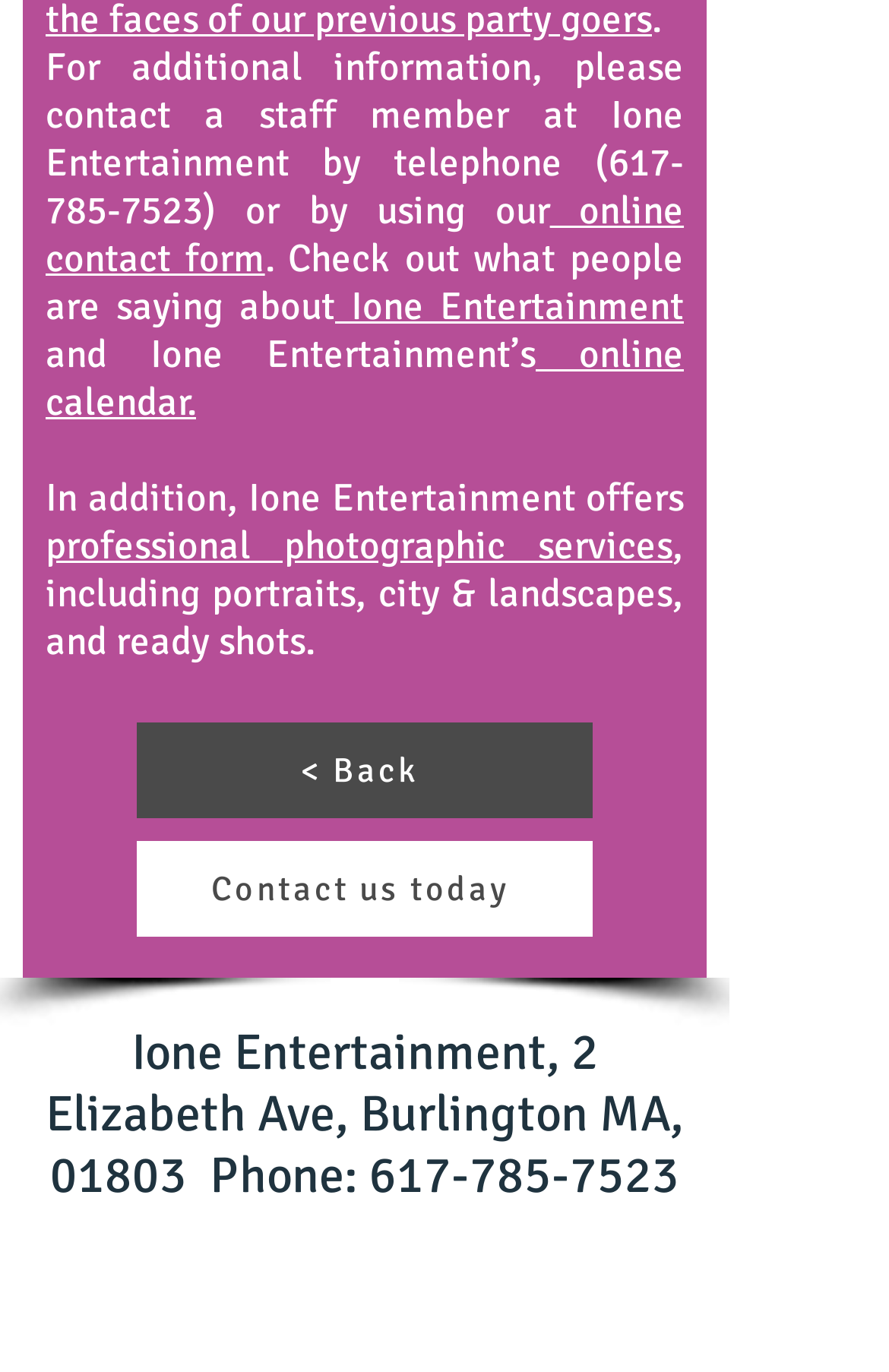Using the information shown in the image, answer the question with as much detail as possible: What is the address of Ione Entertainment?

The address can be found in the bottom section of the webpage, where it says 'Ione Entertainment, 2 Elizabeth Ave, Burlington MA, 01803'.